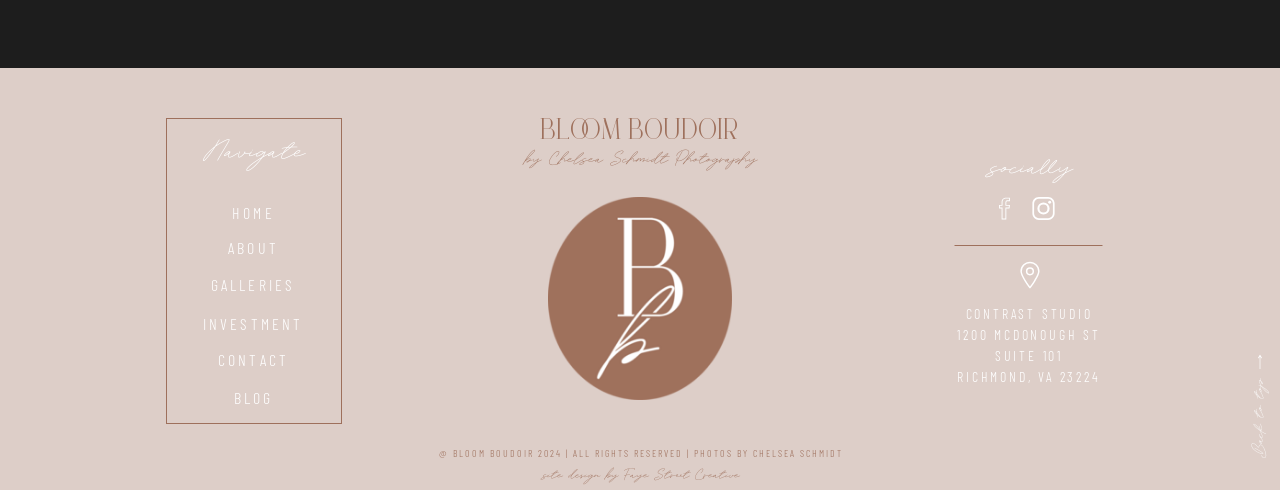Find the bounding box coordinates of the element you need to click on to perform this action: 'go to the 'BLOG''. The coordinates should be represented by four float values between 0 and 1, in the format [left, top, right, bottom].

[0.161, 0.786, 0.235, 0.835]